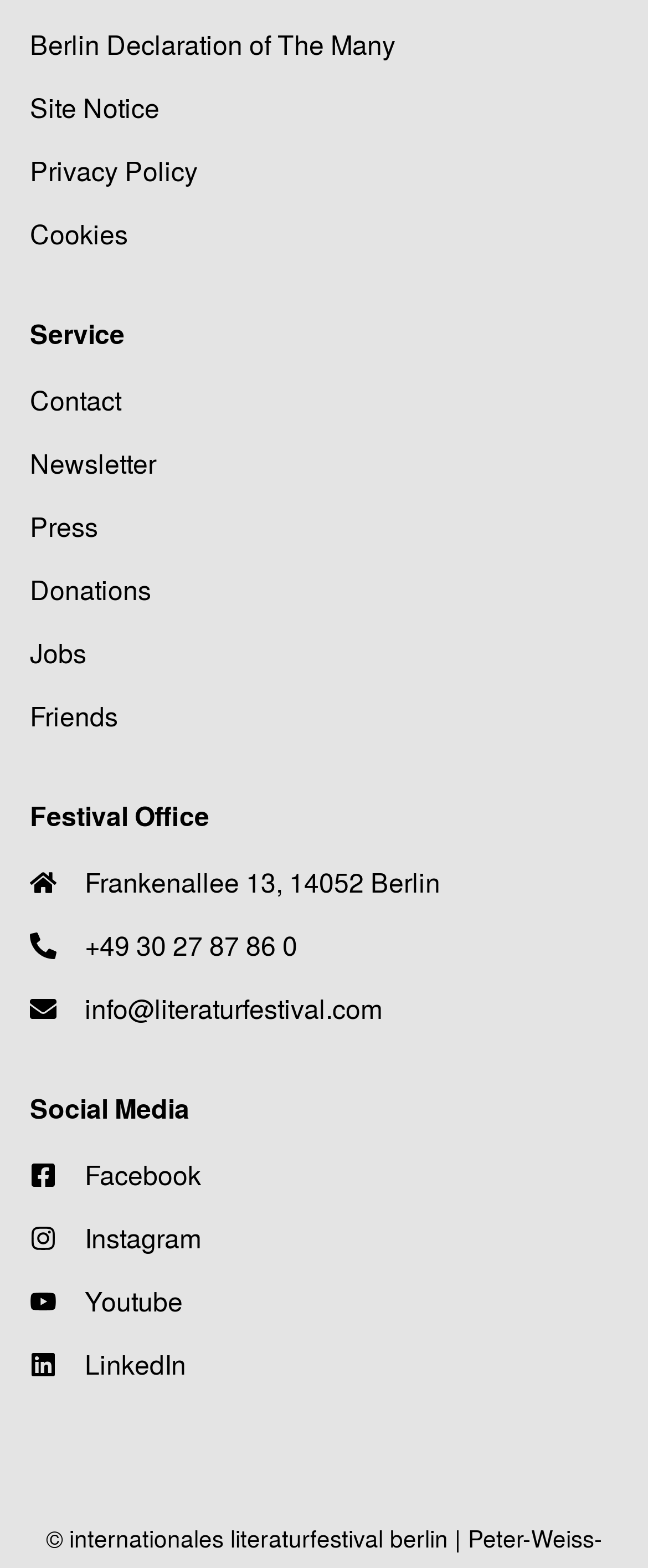How many links are there in the top section?
Using the details from the image, give an elaborate explanation to answer the question.

I counted the number of link elements in the top section of the webpage, which are located at coordinates [0.046, 0.016, 0.954, 0.041] to [0.046, 0.404, 0.954, 0.429]. There are five links: Berlin Declaration of The Many, Site Notice, Privacy Policy, Cookies, and Contact.